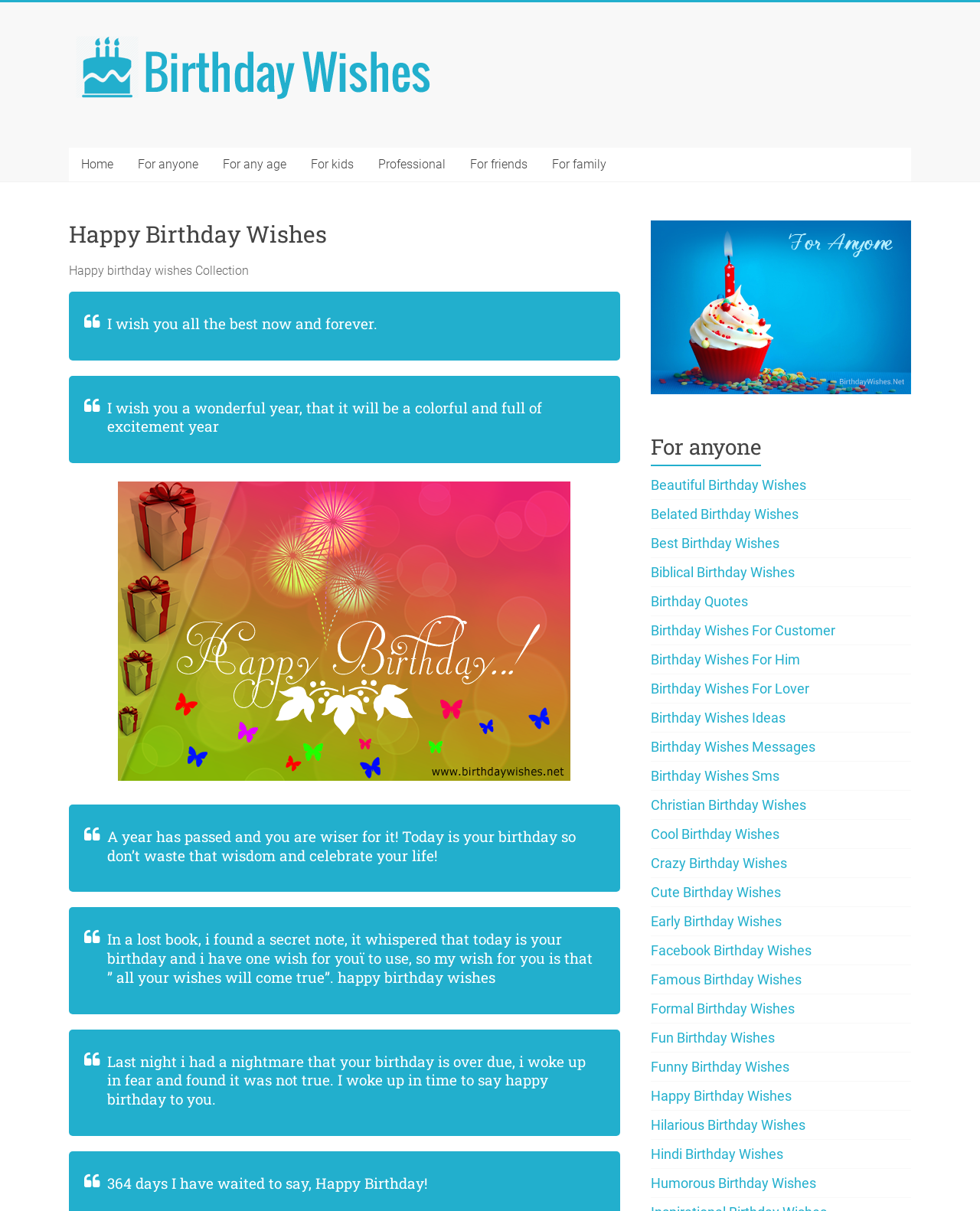Answer the question using only one word or a concise phrase: Are there any images on this webpage?

Yes